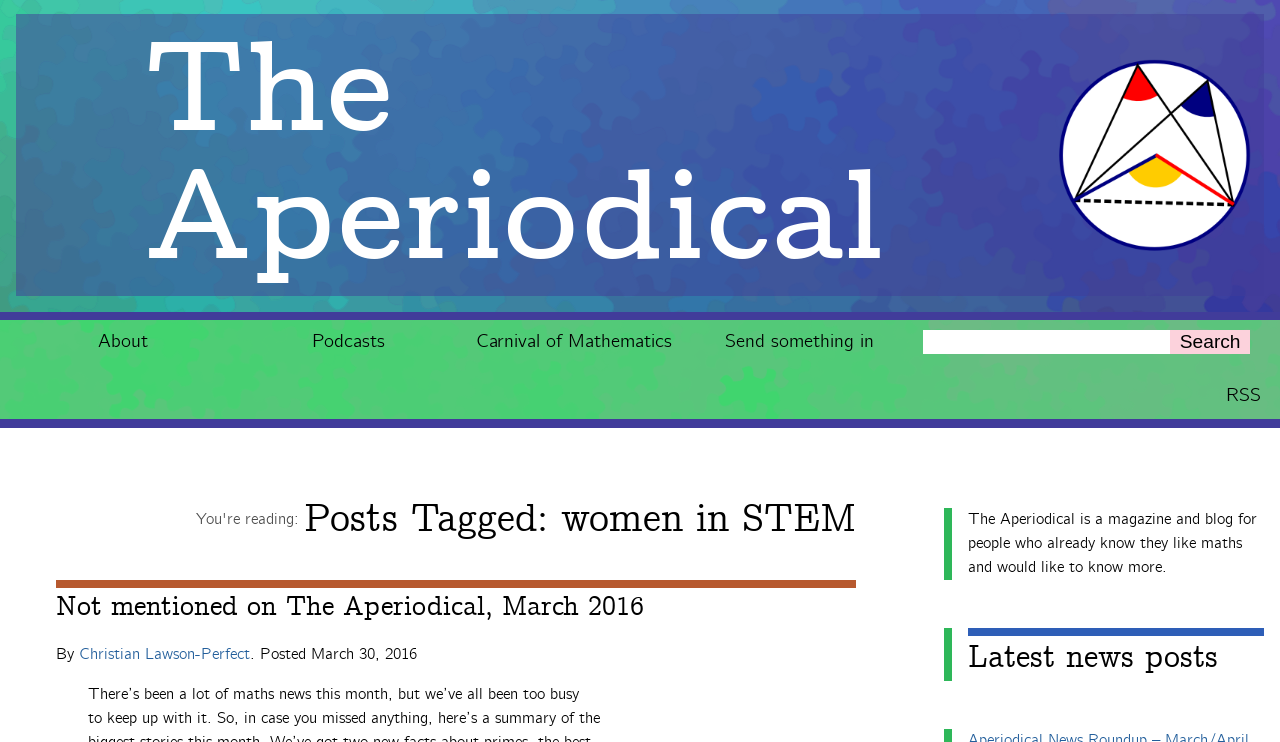Please identify the bounding box coordinates for the region that you need to click to follow this instruction: "View the RSS feed".

[0.958, 0.518, 0.985, 0.549]